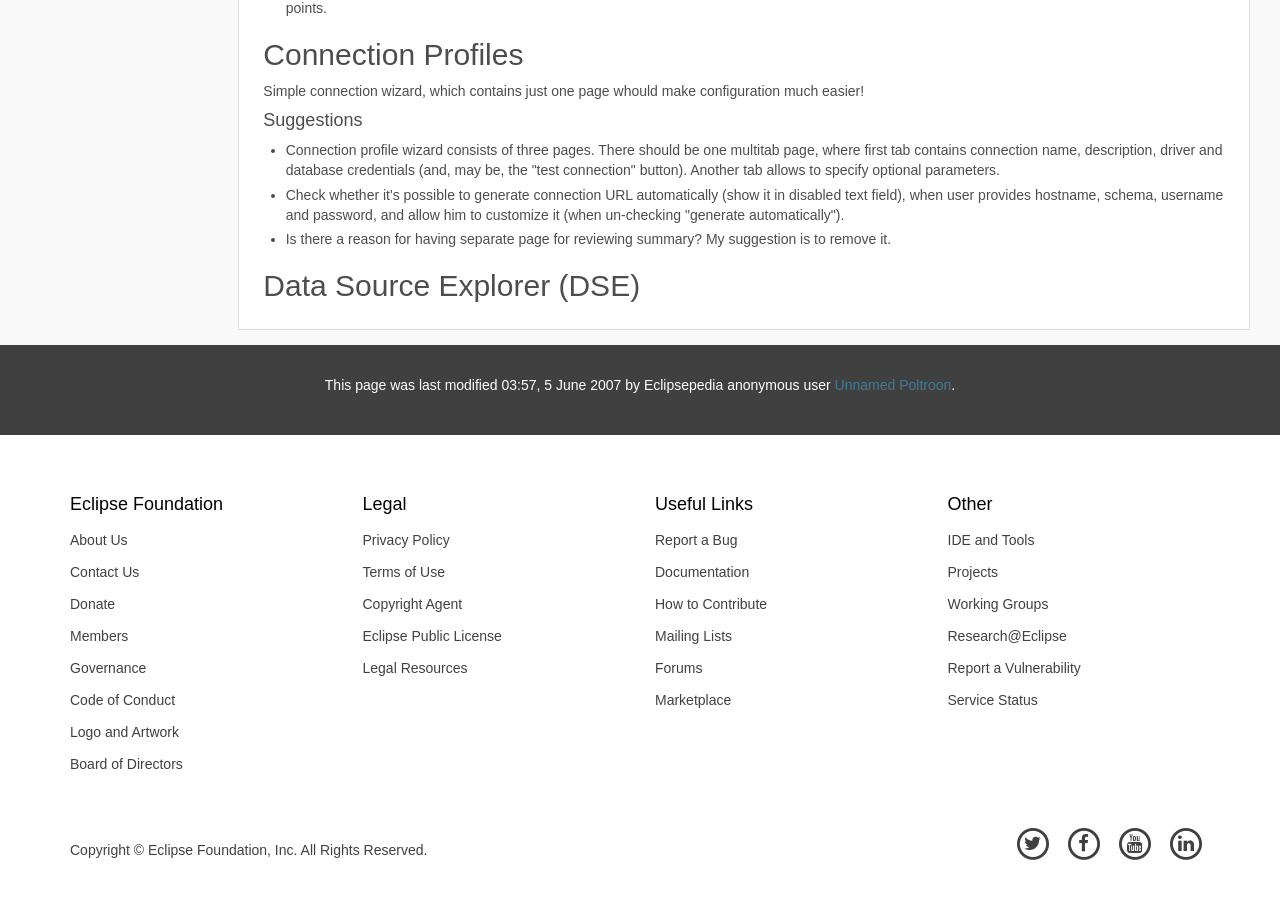Identify the bounding box coordinates for the UI element mentioned here: "Unnamed Poltroon". Provide the coordinates as four float values between 0 and 1, i.e., [left, top, right, bottom].

[0.652, 0.419, 0.743, 0.437]